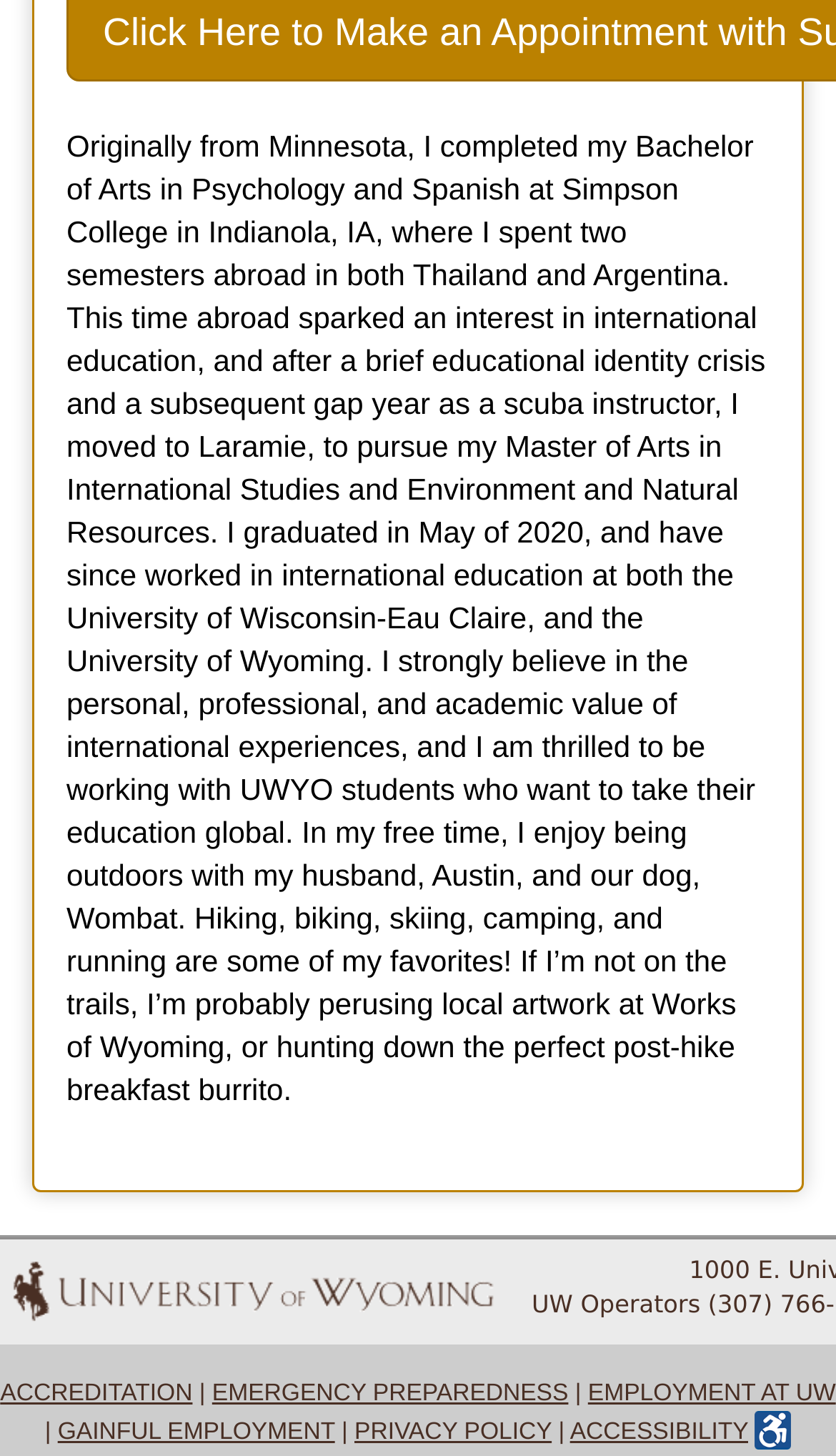What is the author's current occupation?
Answer the question with a single word or phrase by looking at the picture.

Working in international education